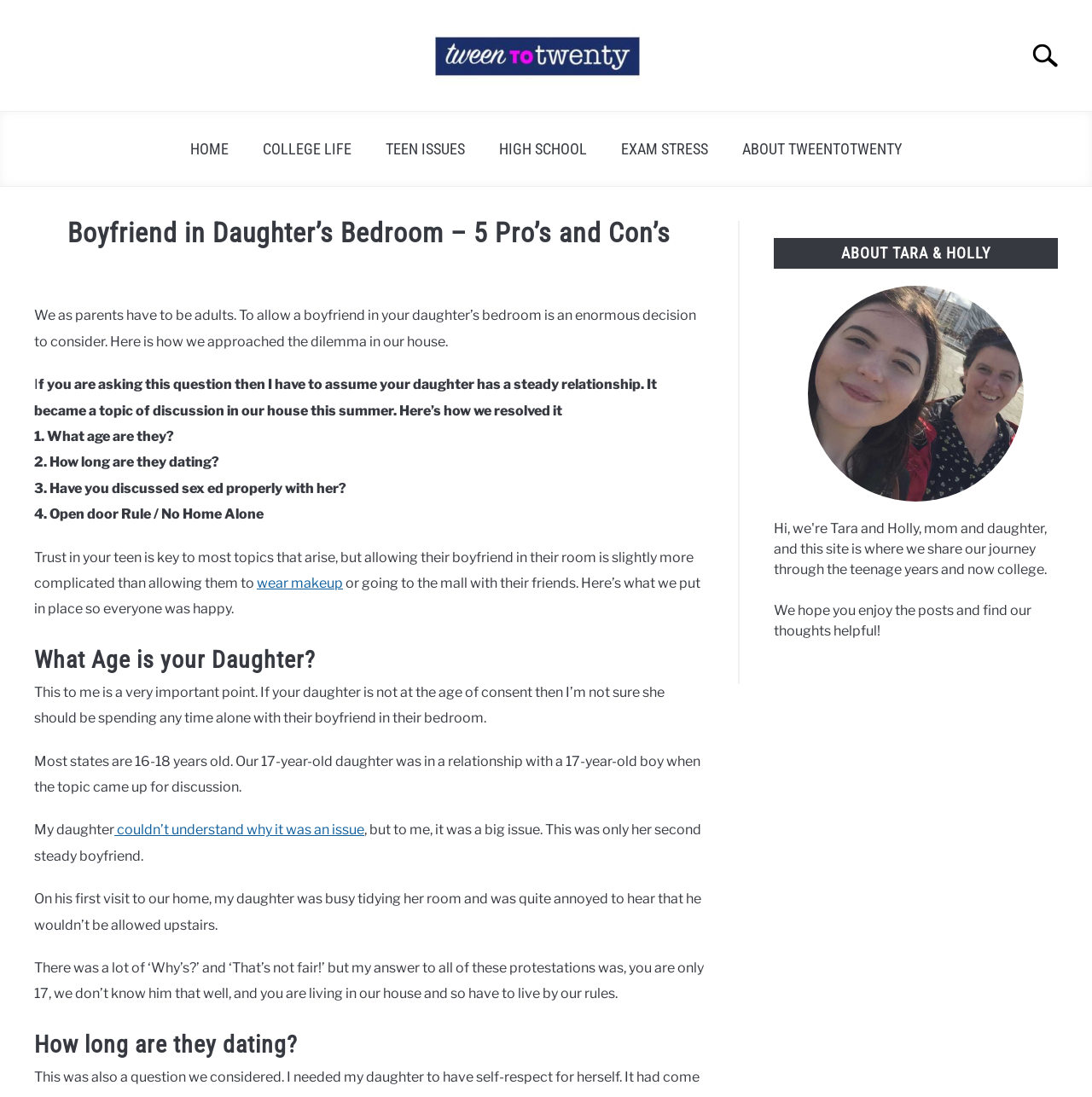Please locate the bounding box coordinates of the element that should be clicked to achieve the given instruction: "Search for something".

[0.954, 0.067, 0.995, 0.1]